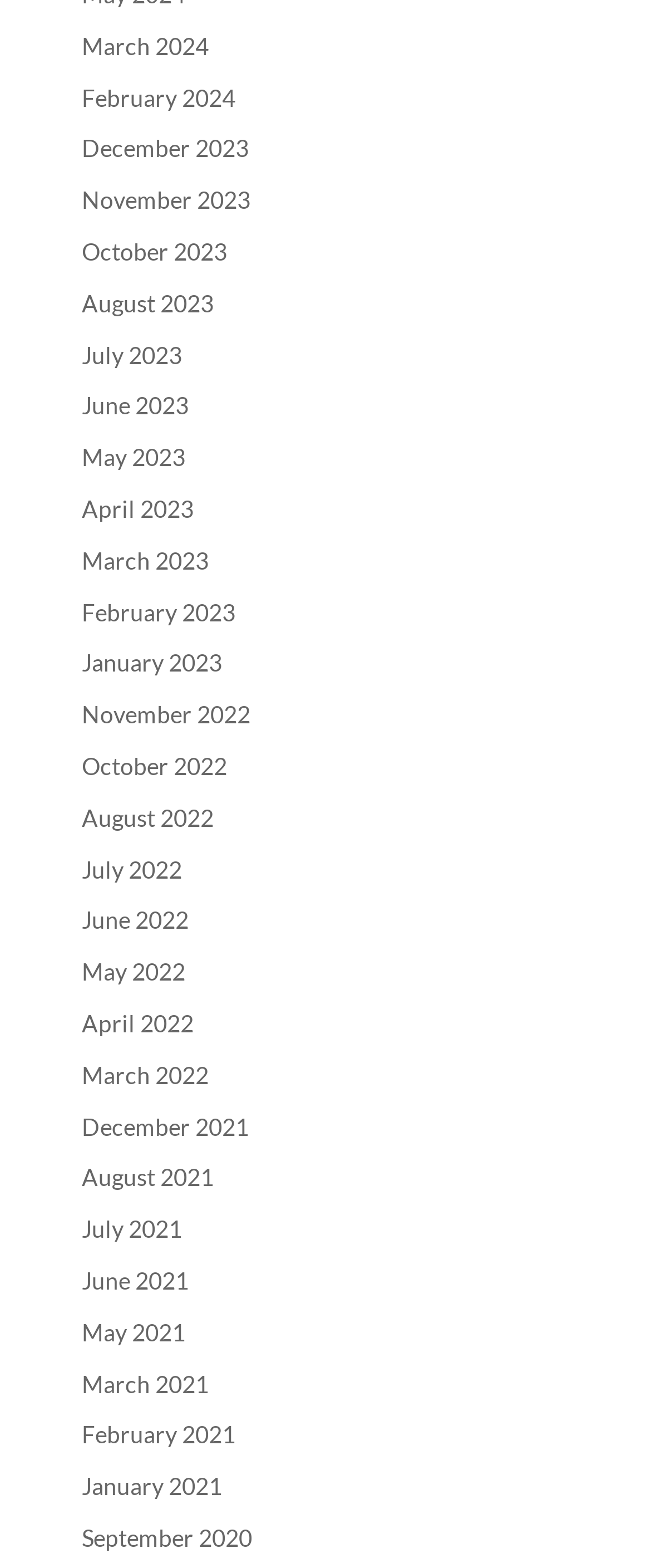What is the latest month listed?
Look at the image and provide a detailed response to the question.

I examined the links on the webpage and found the latest month listed is March 2024, which is the first link on the list.